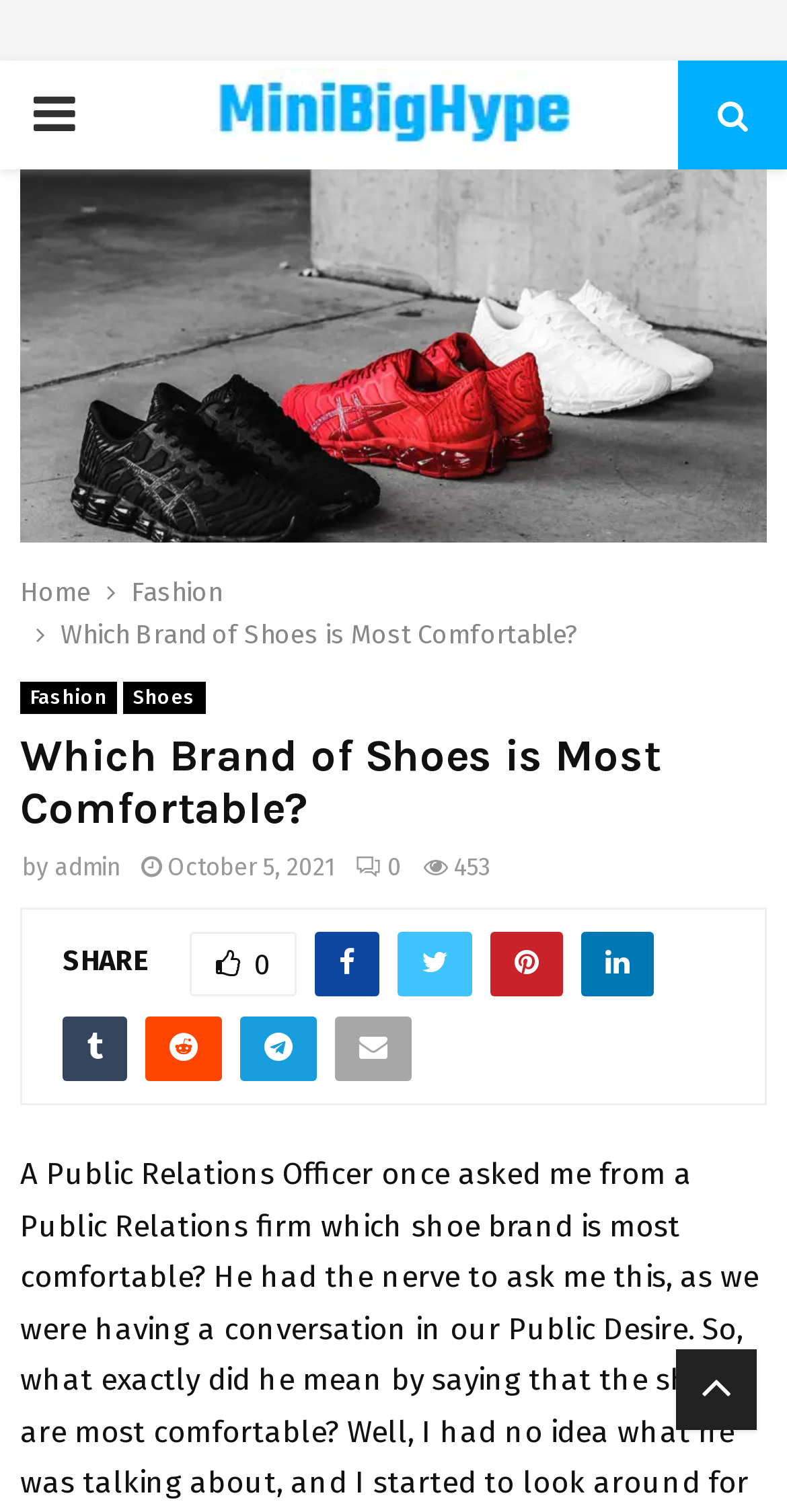Locate the bounding box coordinates of the element to click to perform the following action: 'Click the PRIMARY MENU button'. The coordinates should be given as four float values between 0 and 1, in the form of [left, top, right, bottom].

[0.0, 0.04, 0.138, 0.112]